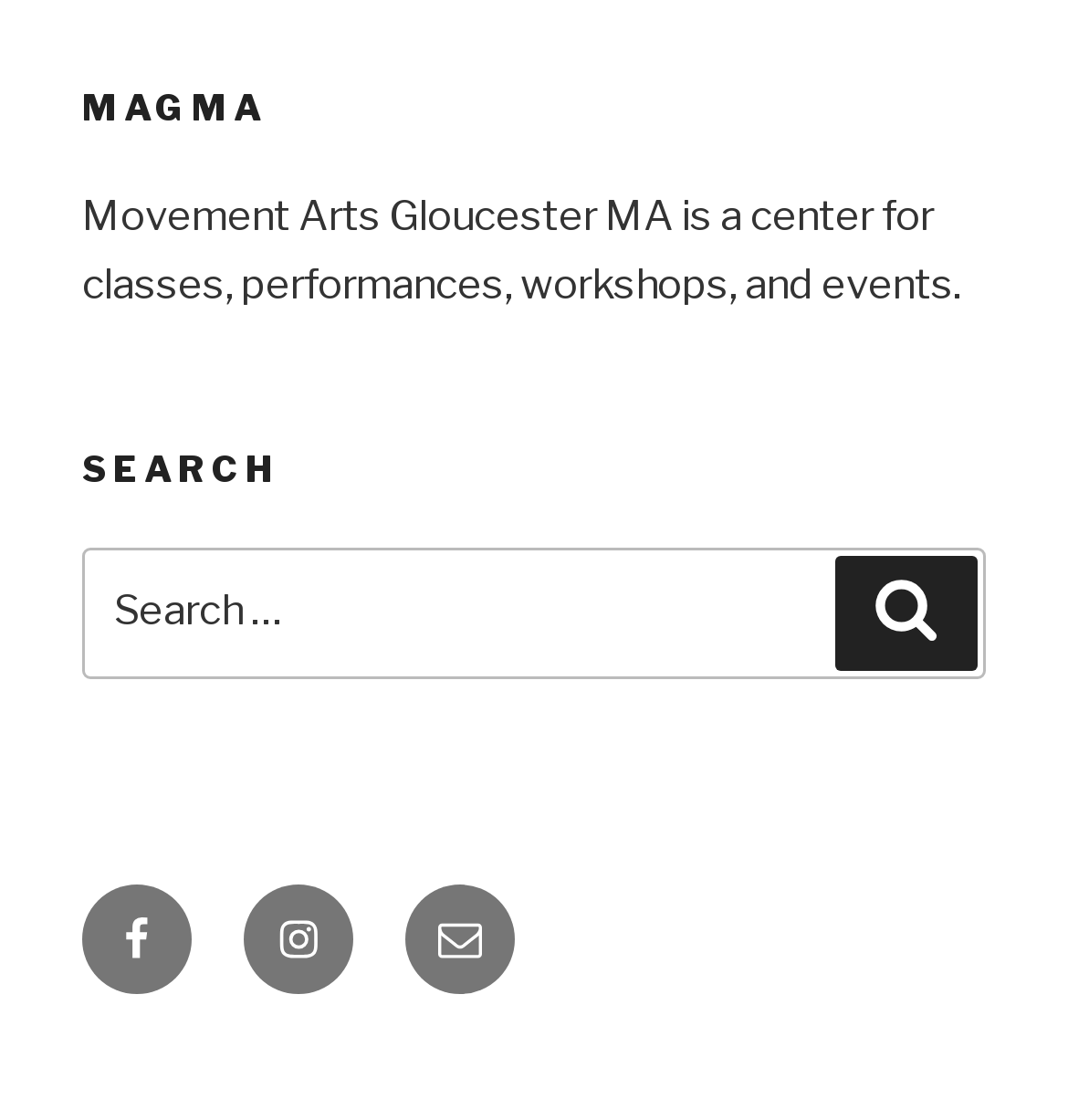How many social media links are in the footer?
Please respond to the question with as much detail as possible.

The footer section has a navigation element 'Footer Social Links Menu' which contains three link elements, namely 'Facebook', 'Instagram', and 'Email', which are social media links.